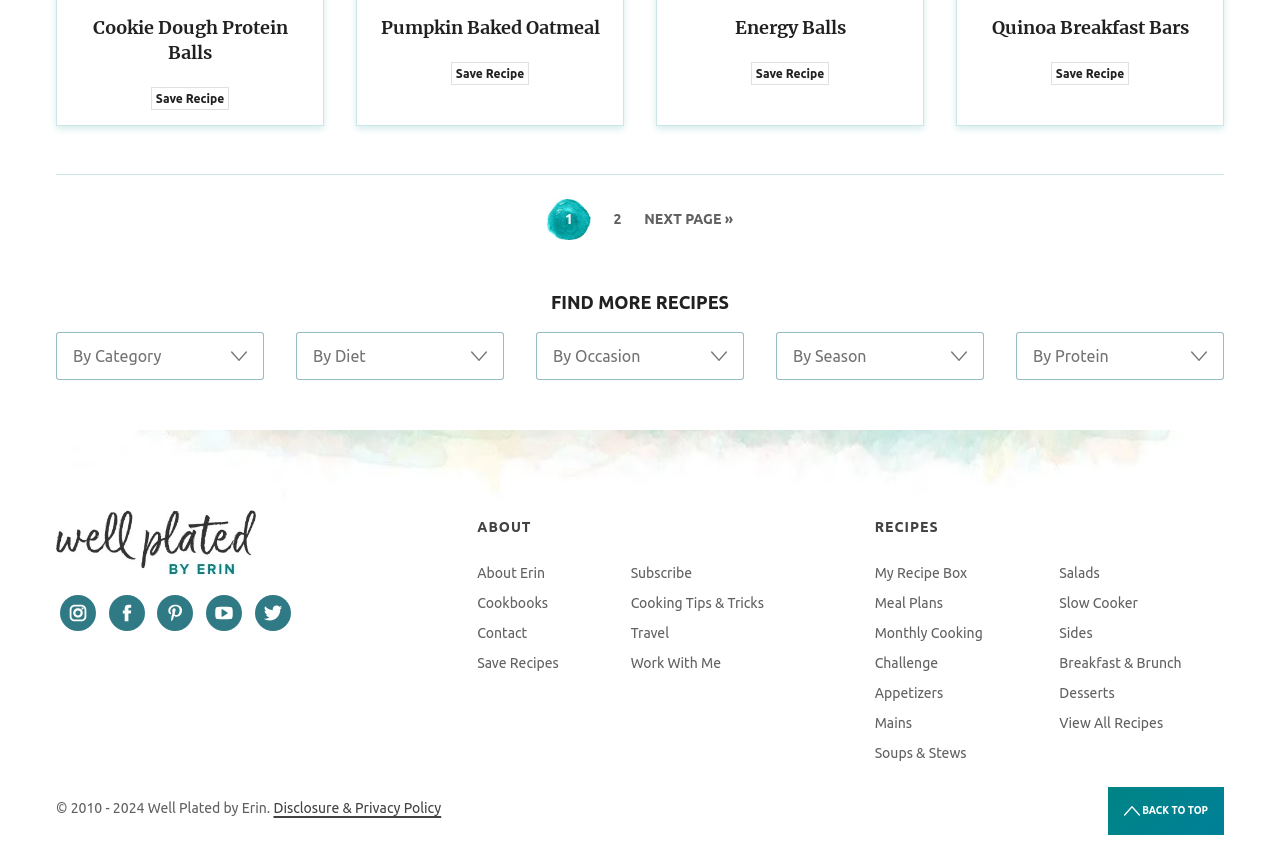Provide a brief response to the question below using one word or phrase:
What is the text above the pagination navigation?

FIND MORE RECIPES